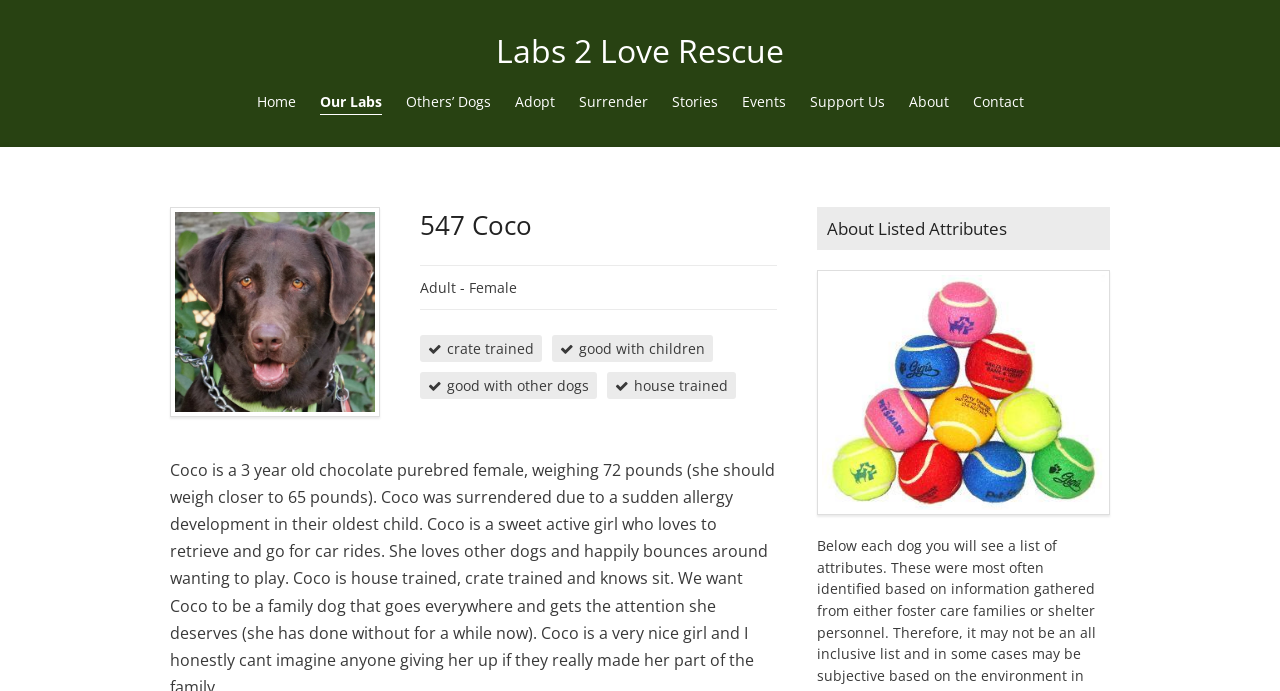Identify the bounding box coordinates for the UI element mentioned here: "Others’ Dogs". Provide the coordinates as four float values between 0 and 1, i.e., [left, top, right, bottom].

[0.309, 0.111, 0.391, 0.183]